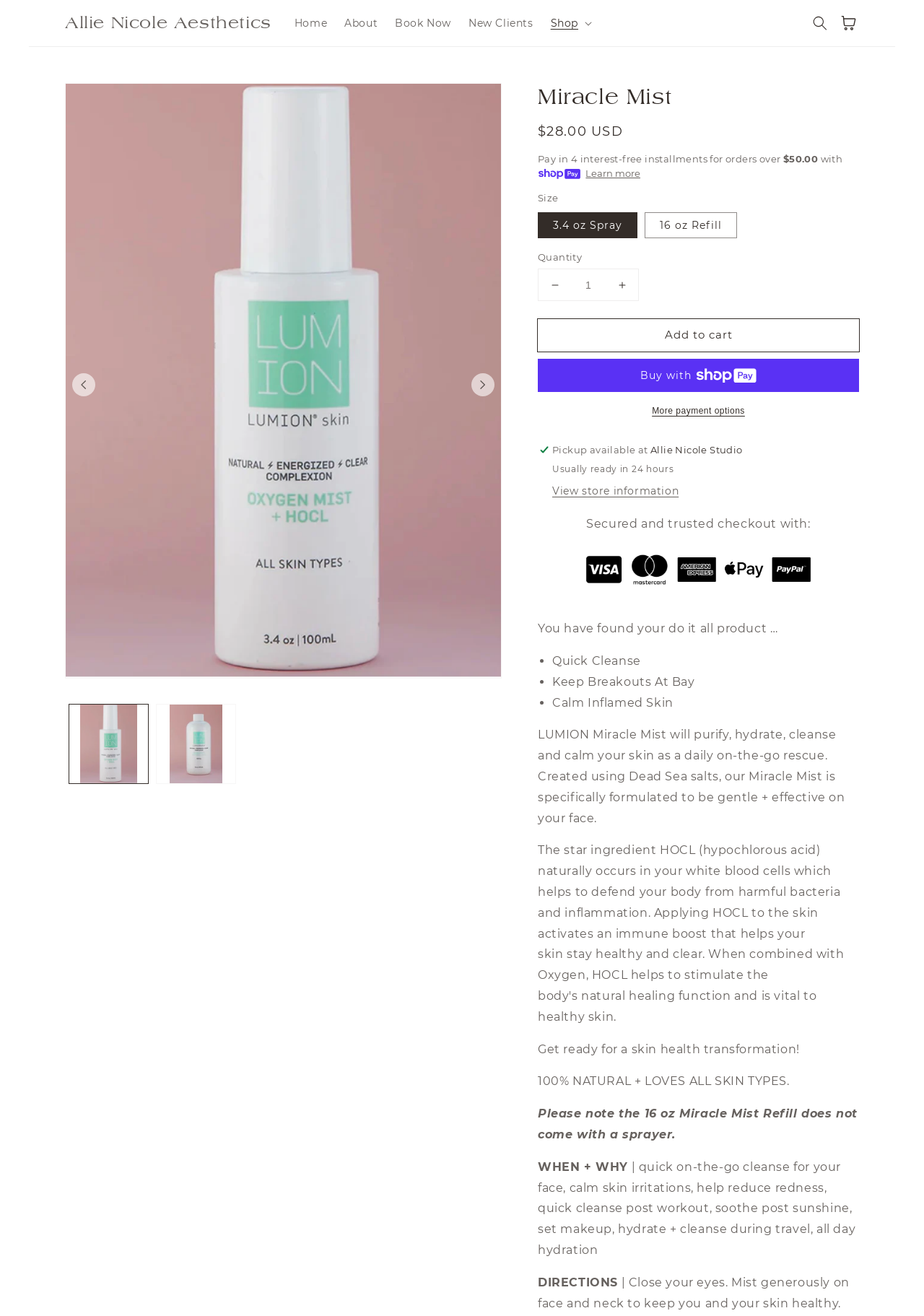Please identify the bounding box coordinates of the region to click in order to complete the task: "Add to cart". The coordinates must be four float numbers between 0 and 1, specified as [left, top, right, bottom].

[0.582, 0.242, 0.93, 0.267]